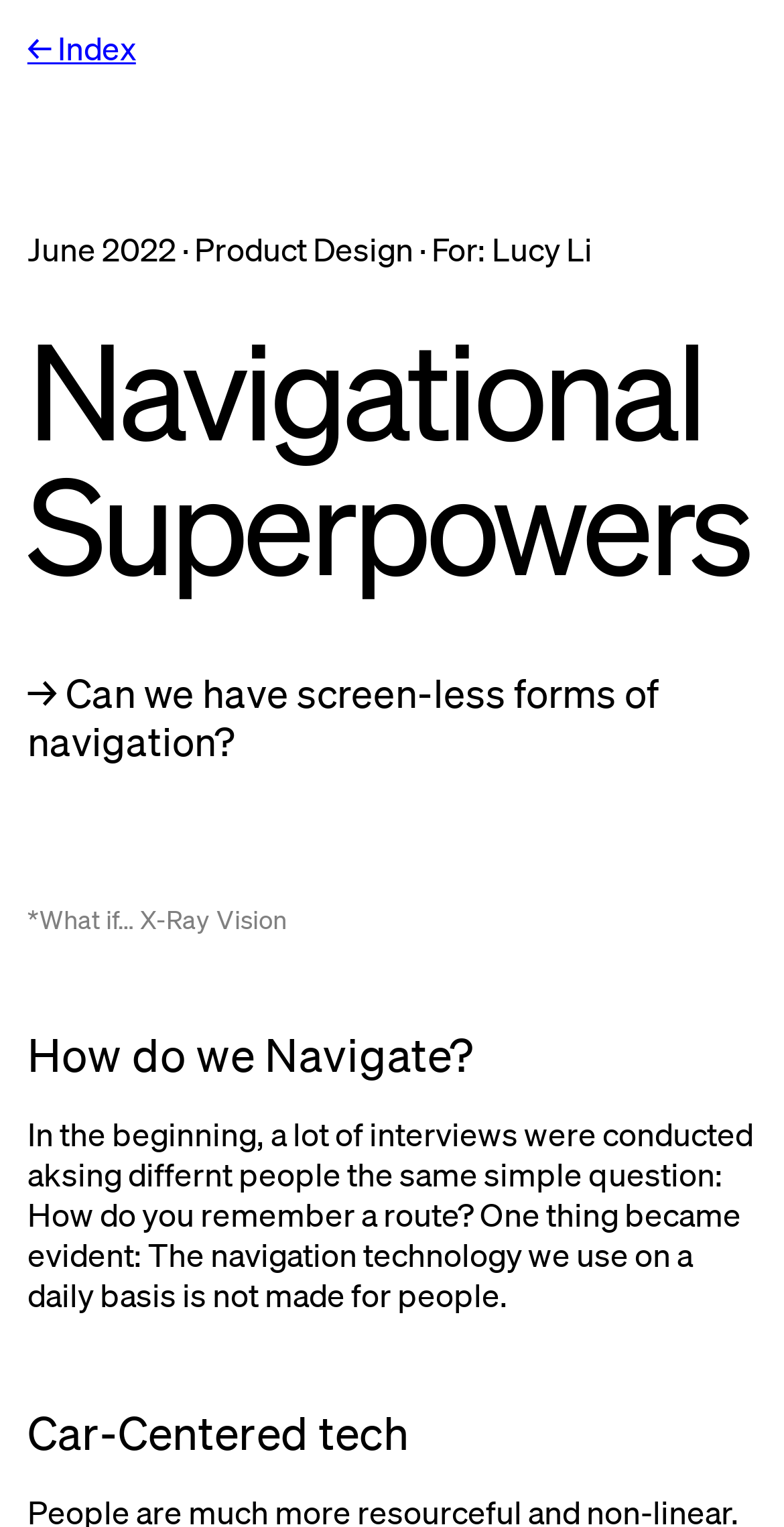What is the theme of the figure?
Refer to the image and provide a detailed answer to the question.

I found the theme of the figure by looking at the figcaption element that says 'What if… X-Ray Vision' which is located below the heading '→ Can we have screen-less forms of navigation?'.